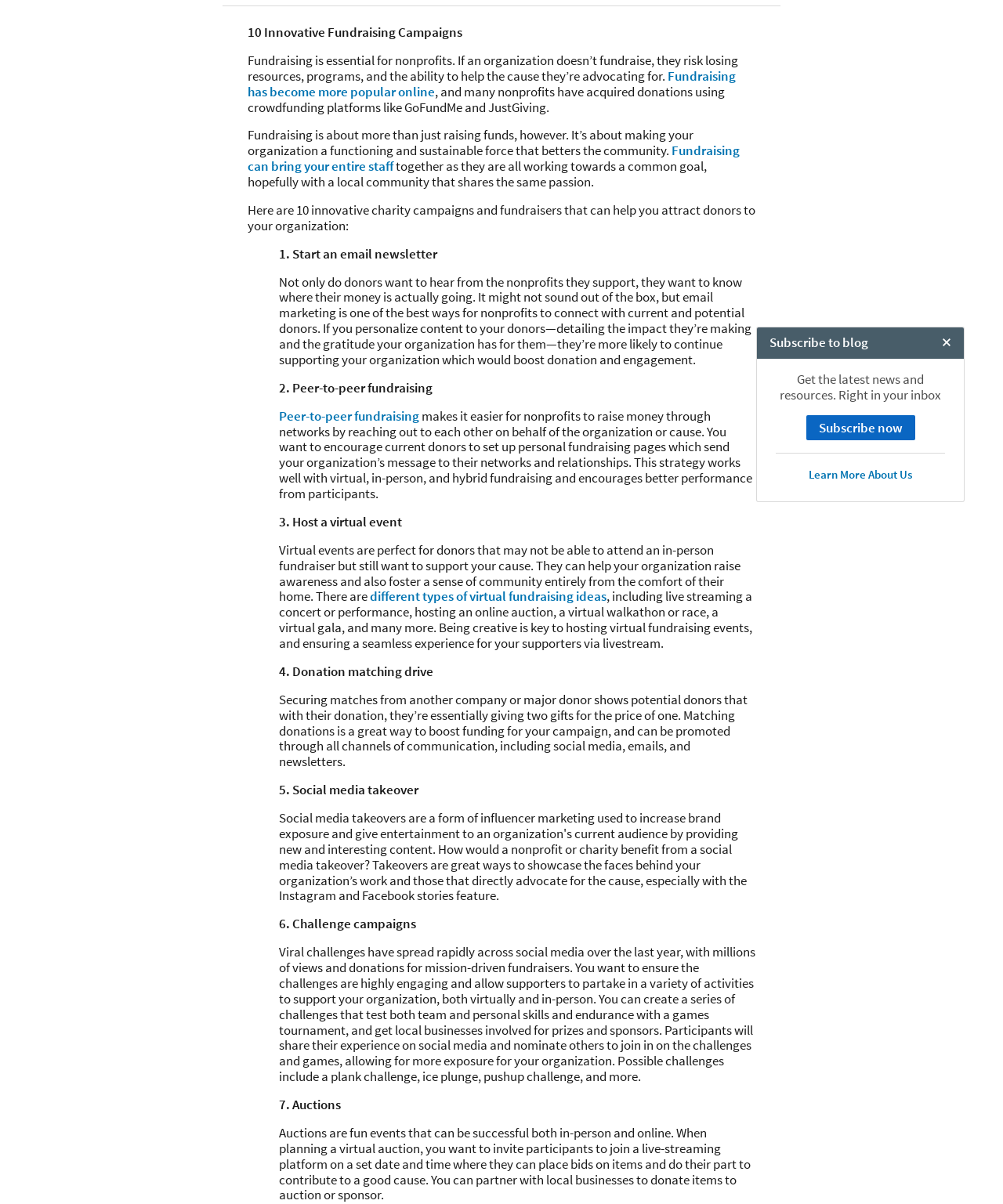Please determine the bounding box of the UI element that matches this description: Learn More About Us. The coordinates should be given as (top-left x, top-left y, bottom-right x, bottom-right y), with all values between 0 and 1.

[0.806, 0.388, 0.909, 0.4]